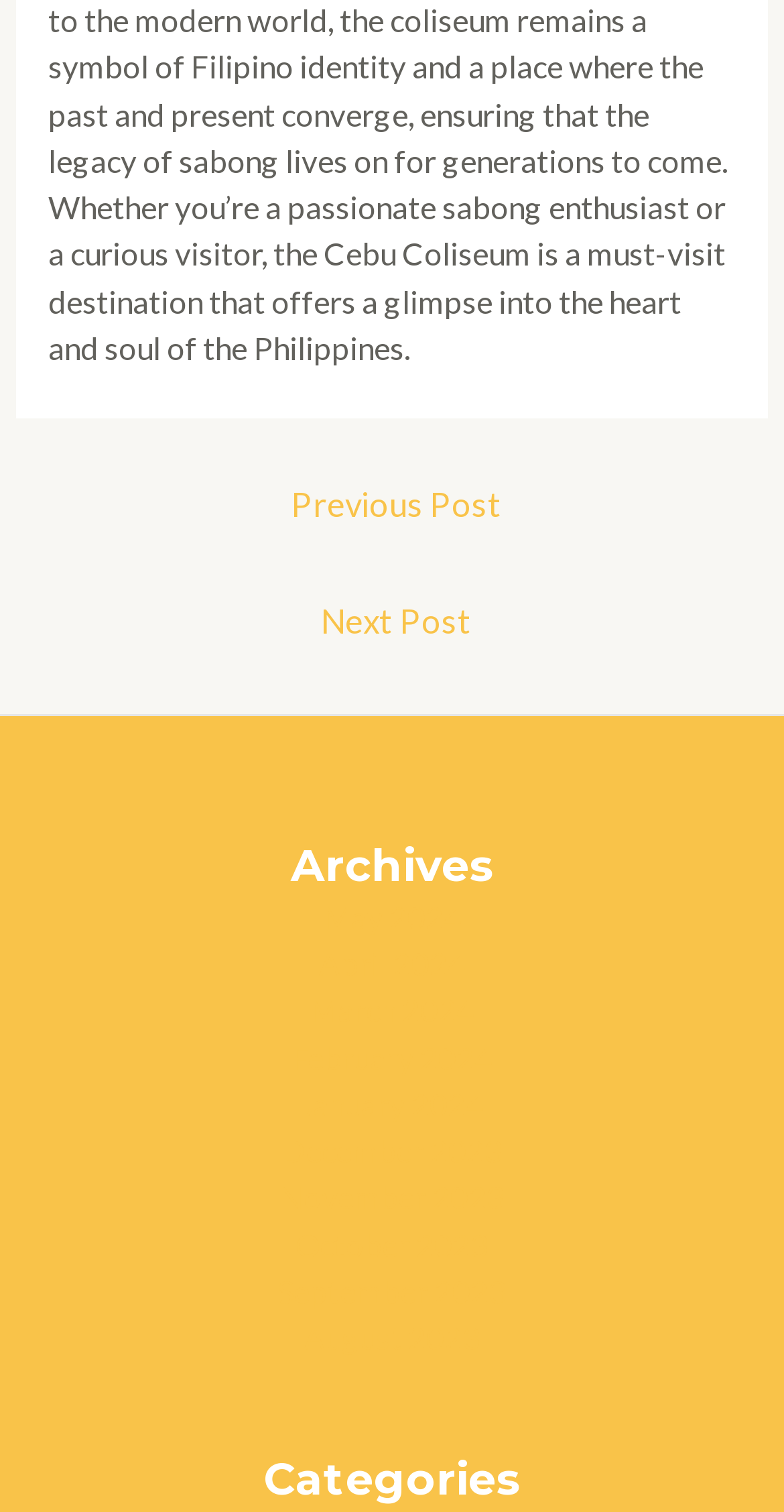Find the bounding box coordinates for the area that must be clicked to perform this action: "go to next post".

[0.027, 0.388, 0.984, 0.439]